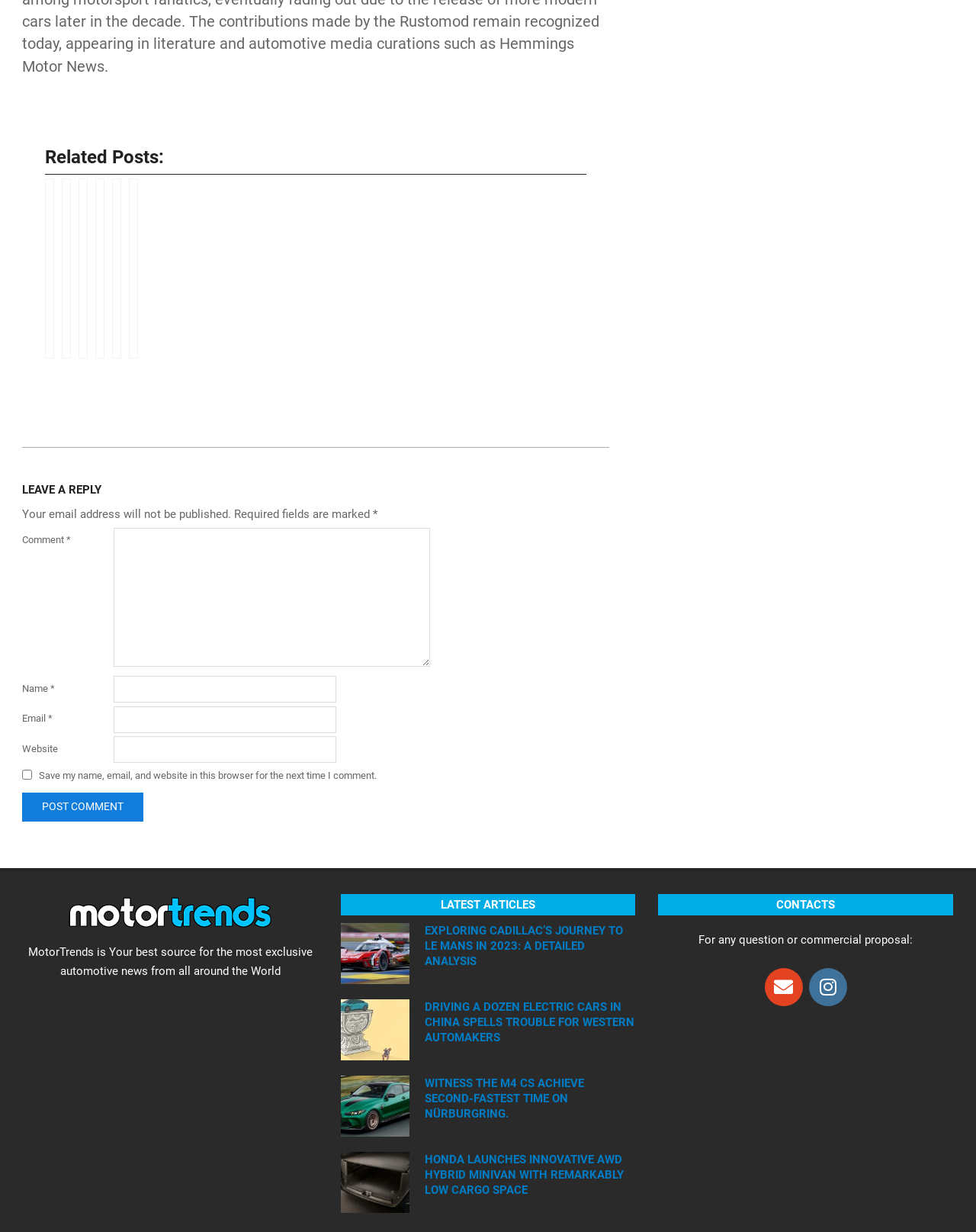Bounding box coordinates are specified in the format (top-left x, top-left y, bottom-right x, bottom-right y). All values are floating point numbers bounded between 0 and 1. Please provide the bounding box coordinate of the region this sentence describes: parent_node: Email * aria-describedby="email-notes" name="email"

[0.116, 0.573, 0.344, 0.595]